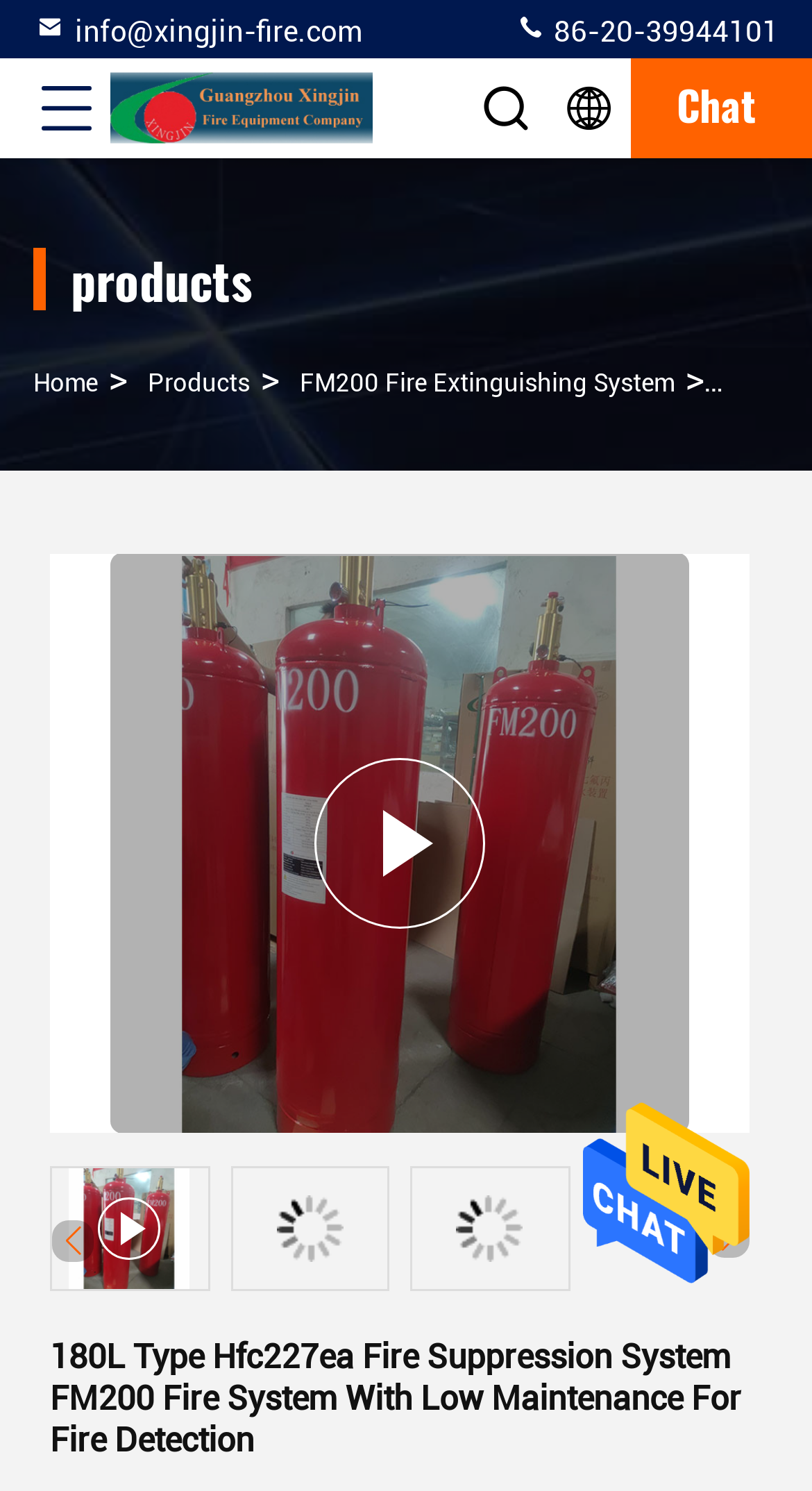Predict the bounding box coordinates for the UI element described as: "[87]". The coordinates should be four float numbers between 0 and 1, presented as [left, top, right, bottom].

None